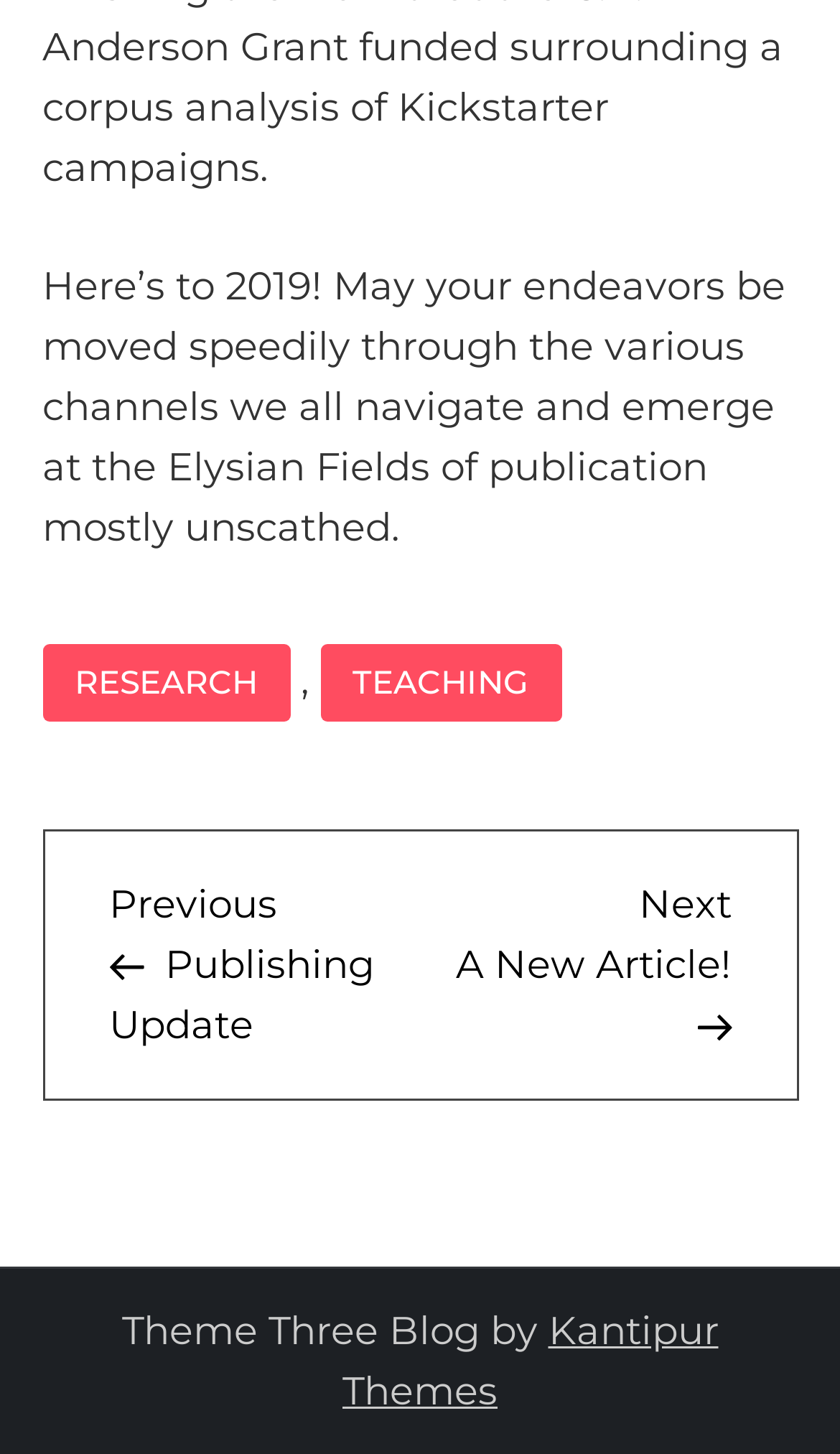Please respond in a single word or phrase: 
Who created the theme of this blog?

Kantipur Themes